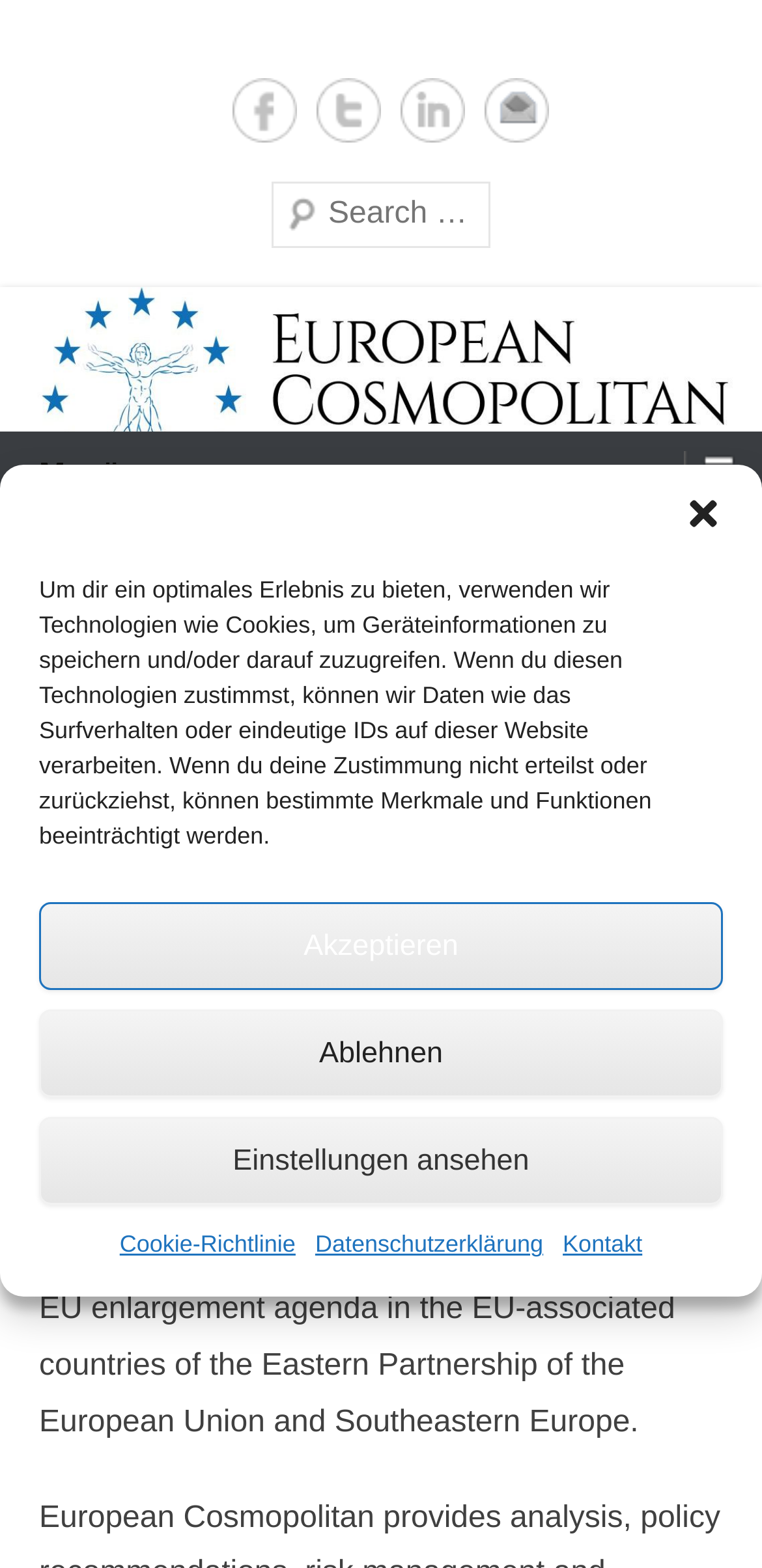Use a single word or phrase to respond to the question:
What is the function of the search bar?

Search the website